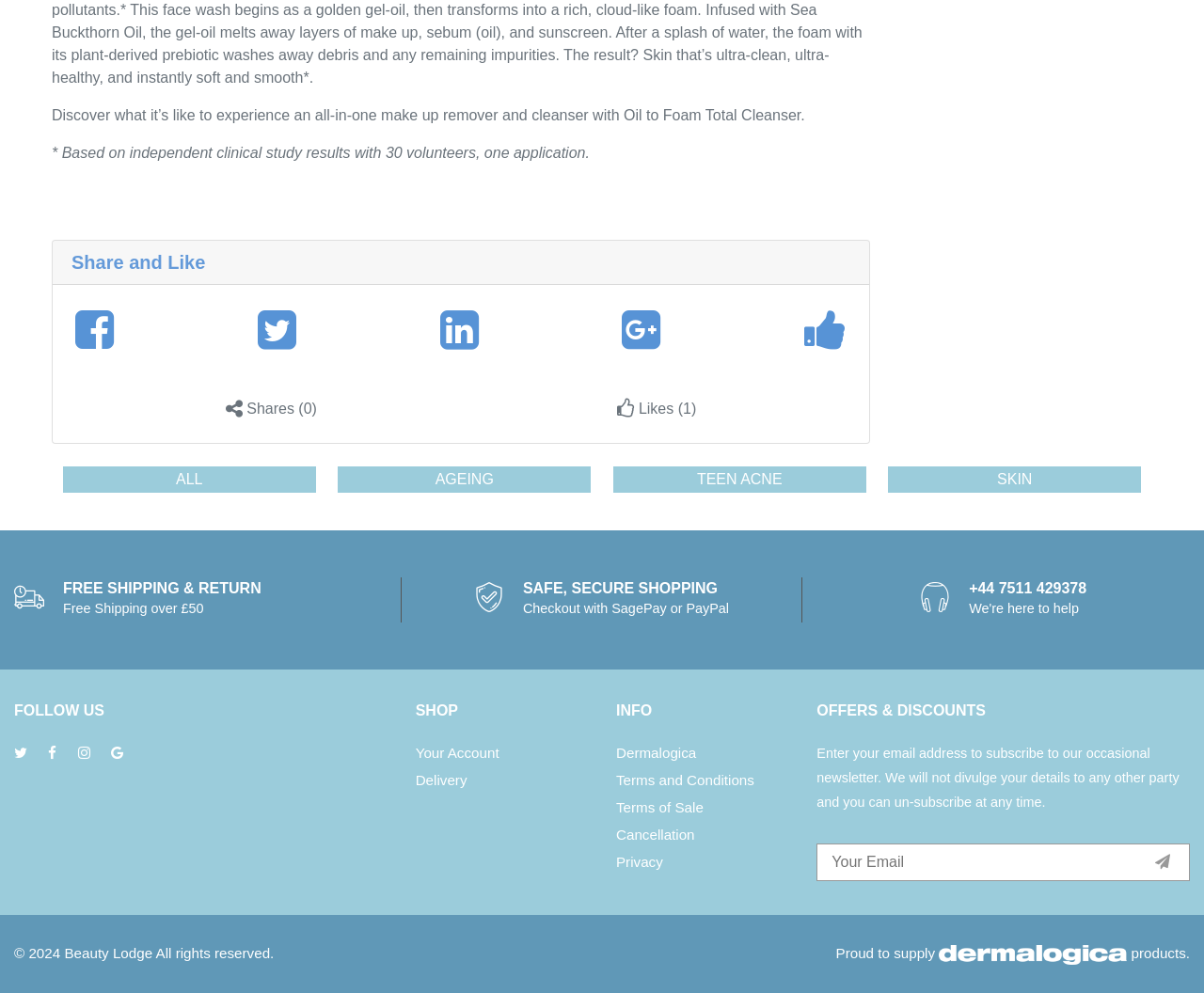Use a single word or phrase to respond to the question:
What is the minimum order value for free shipping?

£50